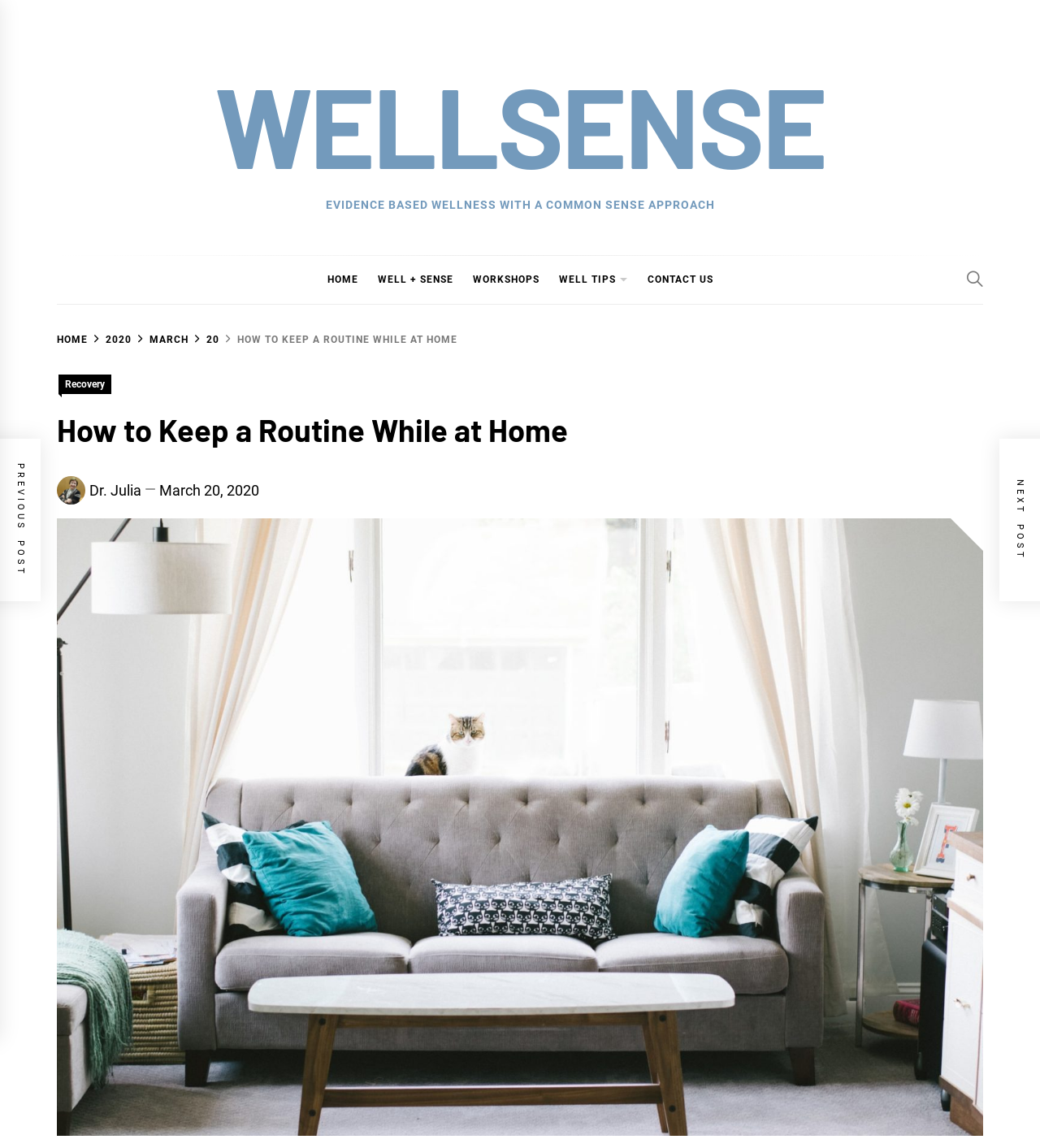What is the current page about?
Use the information from the image to give a detailed answer to the question.

The current page is about keeping a routine while at home, as indicated by the heading 'How to Keep a Routine While at Home' and the breadcrumbs navigation.